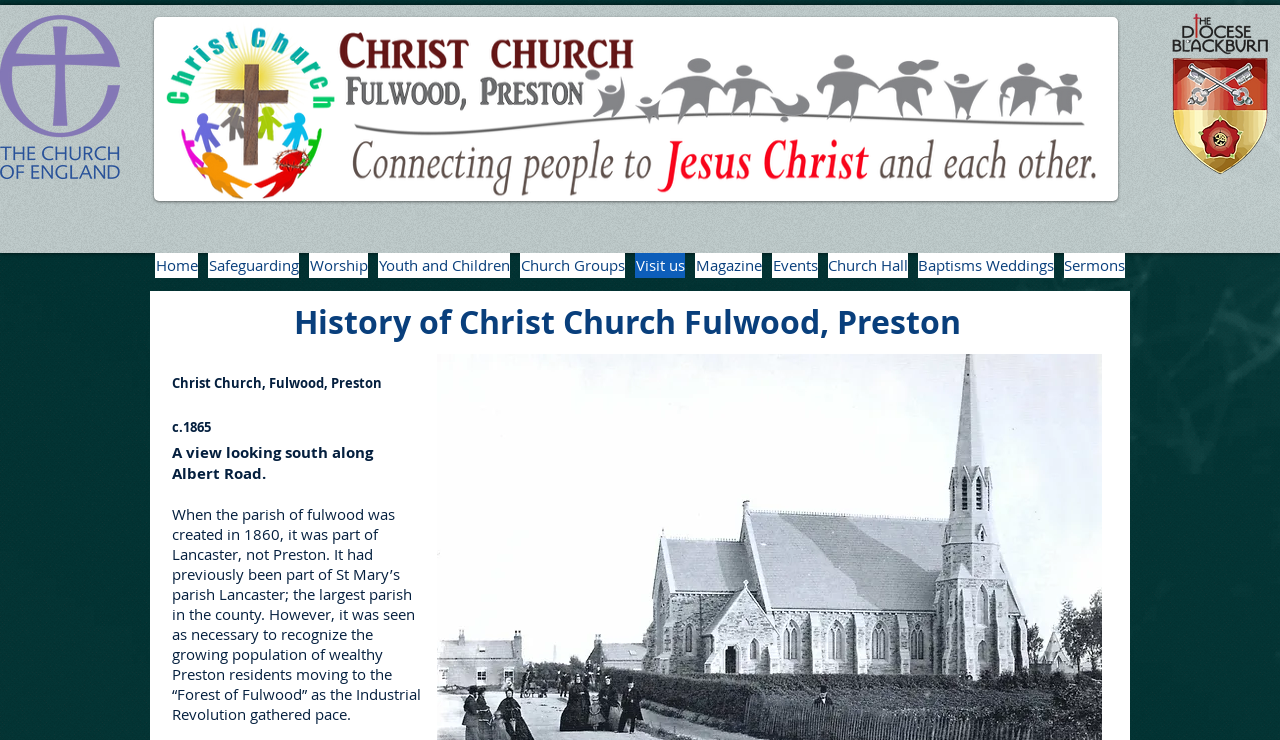Provide the bounding box coordinates of the HTML element described by the text: "Youth and Children". The coordinates should be in the format [left, top, right, bottom] with values between 0 and 1.

[0.295, 0.342, 0.398, 0.376]